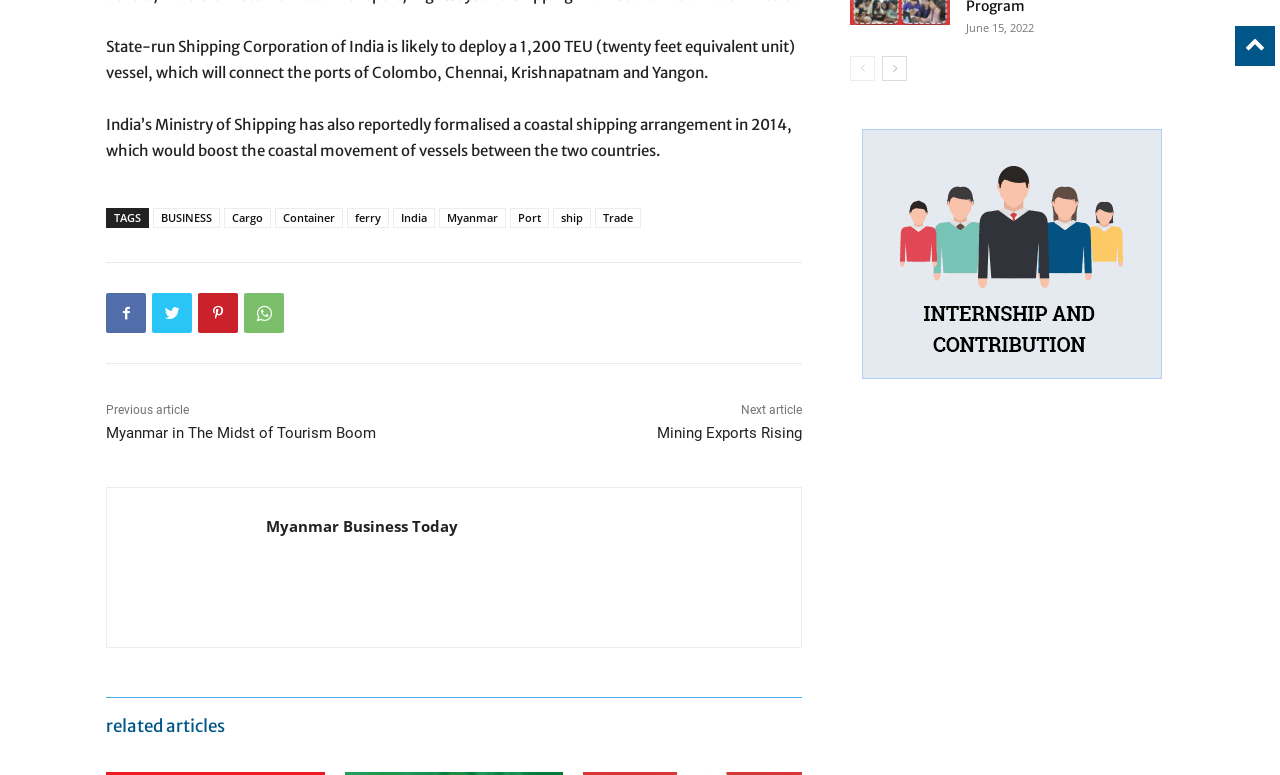Based on the element description "Myanmar", predict the bounding box coordinates of the UI element.

[0.343, 0.269, 0.395, 0.294]